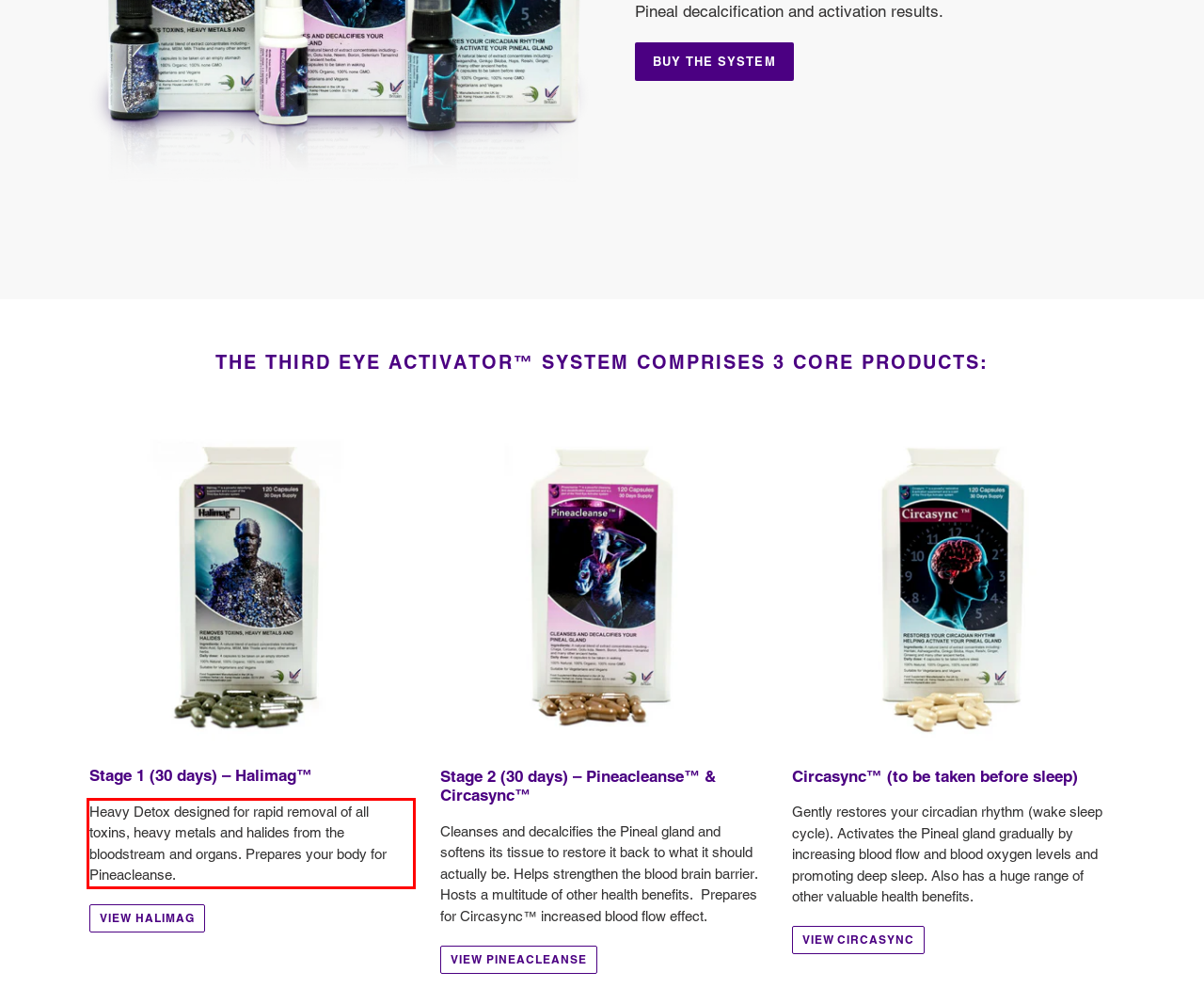Using the provided screenshot, read and generate the text content within the red-bordered area.

Heavy Detox designed for rapid removal of all toxins, heavy metals and halides from the bloodstream and organs. Prepares your body for Pineacleanse.